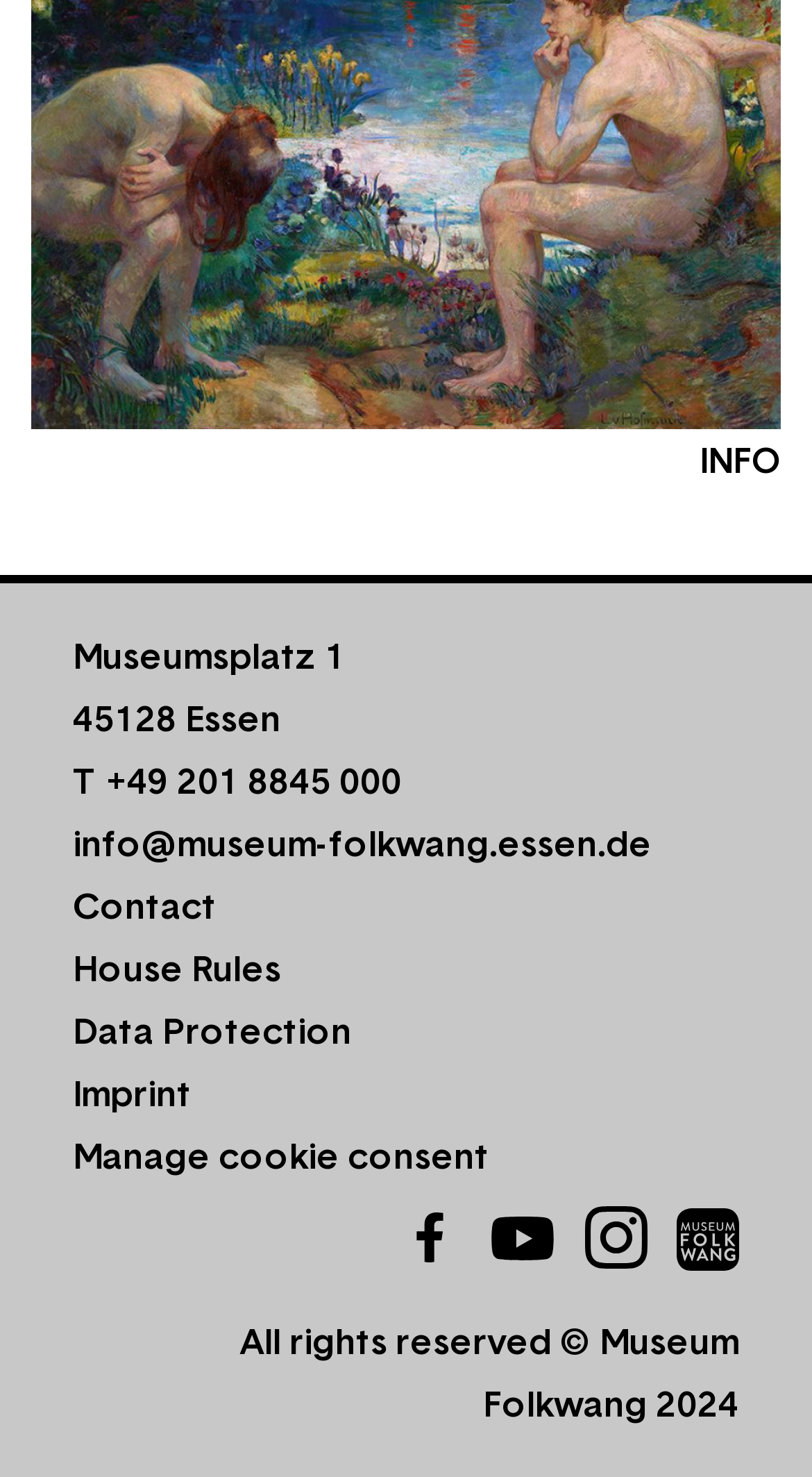What is the address of Museum Folkwang?
Please provide a single word or phrase answer based on the image.

Museumsplatz 1, 45128 Essen